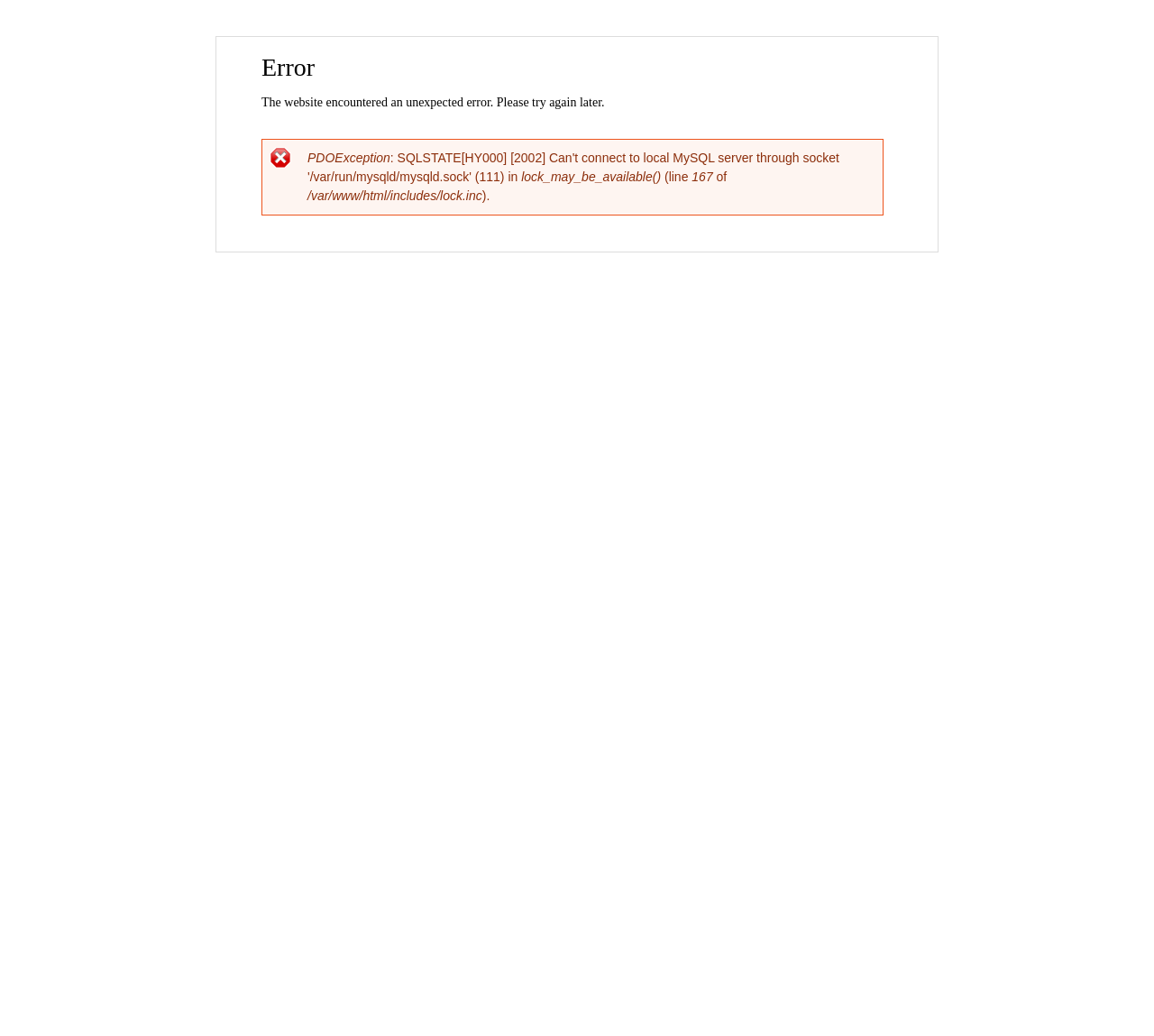Answer the following query with a single word or phrase:
What type of error occurred on the website?

PDOException